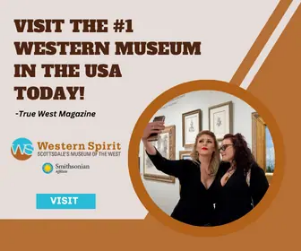Provide a thorough and detailed response to the question by examining the image: 
What institution is Western Spirit: Scottsdale's Museum of the West connected to?

The logo at the bottom of the promotional image connects Western Spirit: Scottsdale's Museum of the West to the Smithsonian institution, emphasizing its cultural significance.